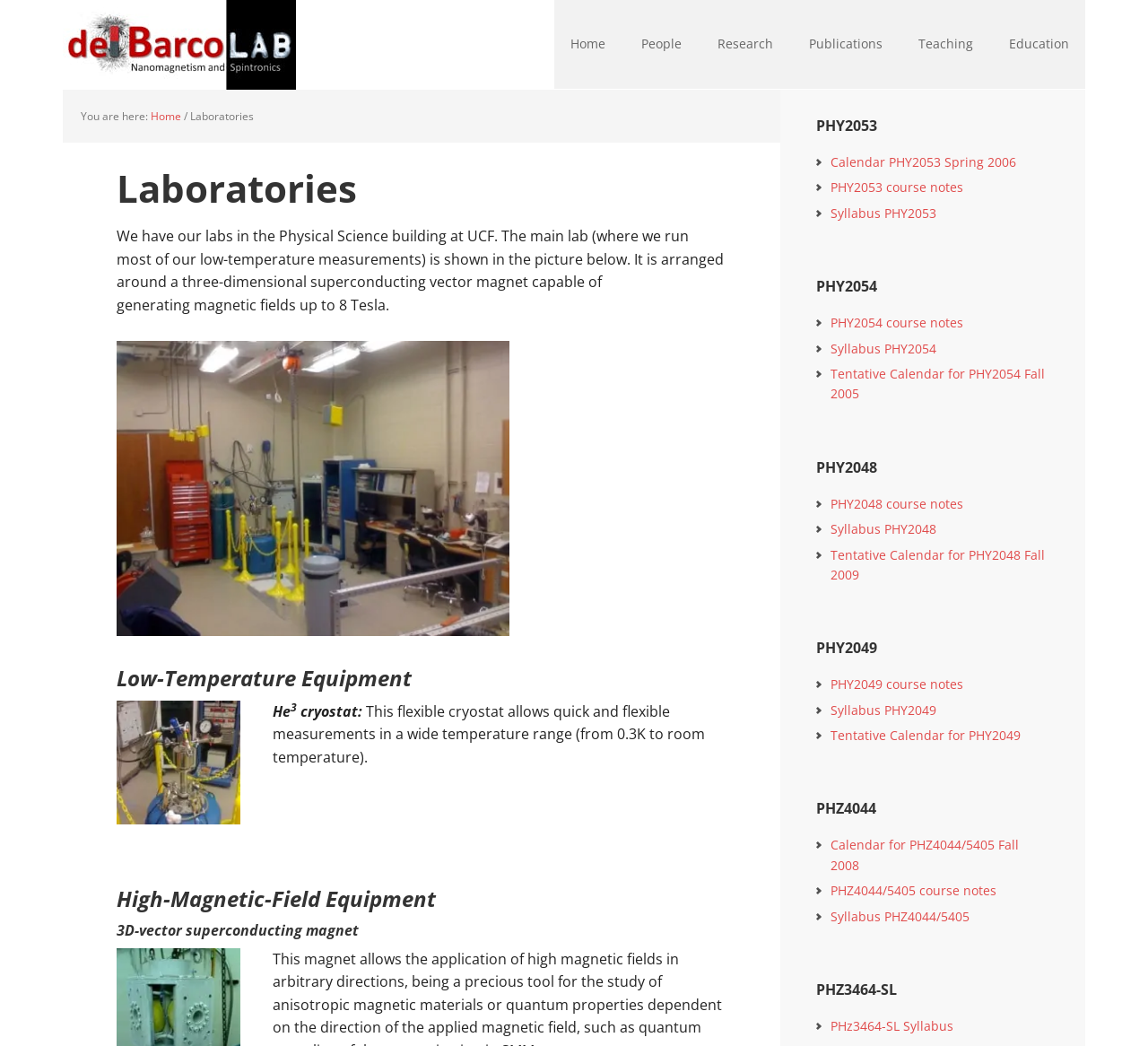Provide a brief response using a word or short phrase to this question:
What is the location of the labs?

Physical Science building at UCF